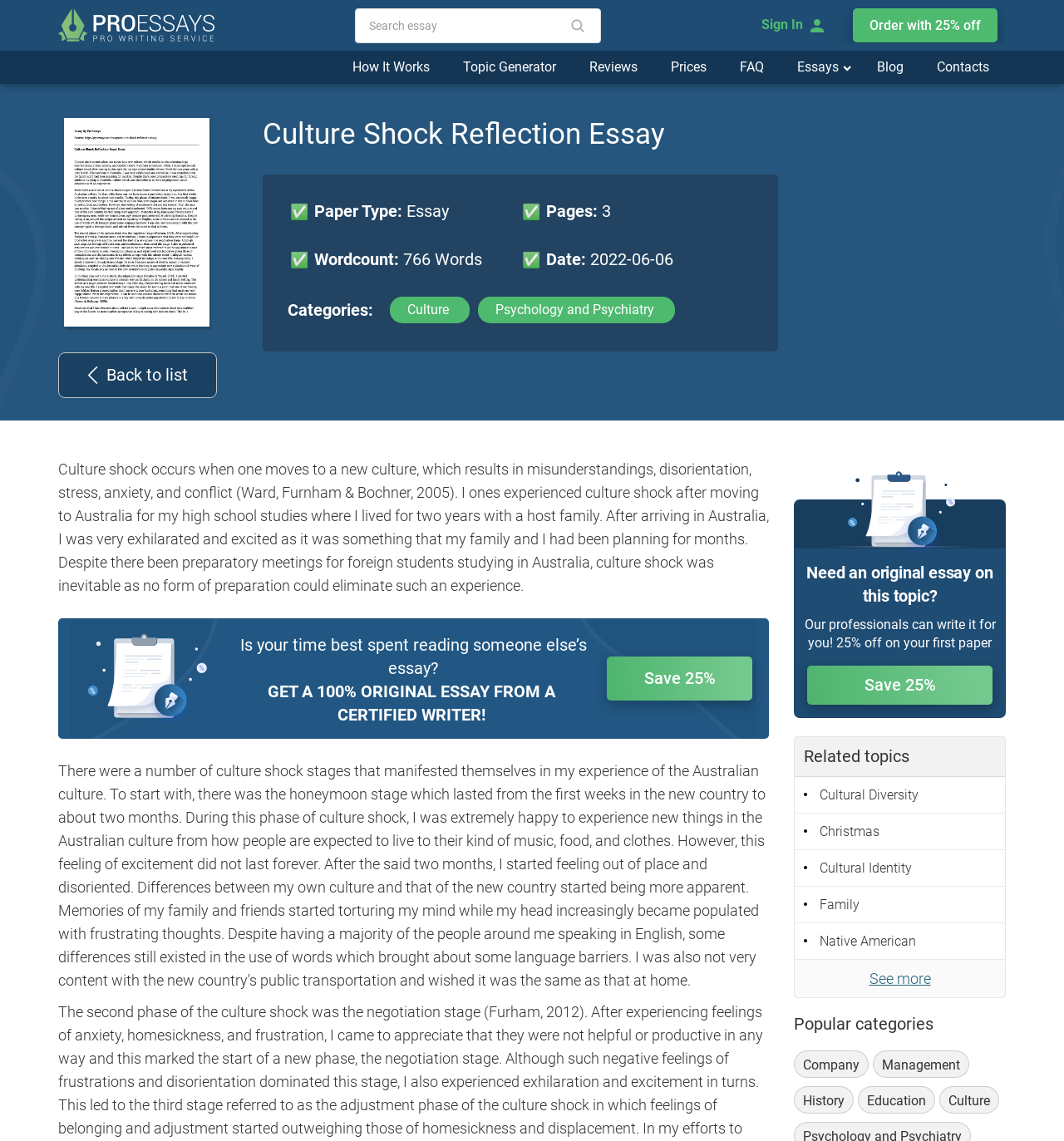Pinpoint the bounding box coordinates of the element you need to click to execute the following instruction: "Get a 100% original essay from a certified writer". The bounding box should be represented by four float numbers between 0 and 1, in the format [left, top, right, bottom].

[0.252, 0.597, 0.522, 0.635]